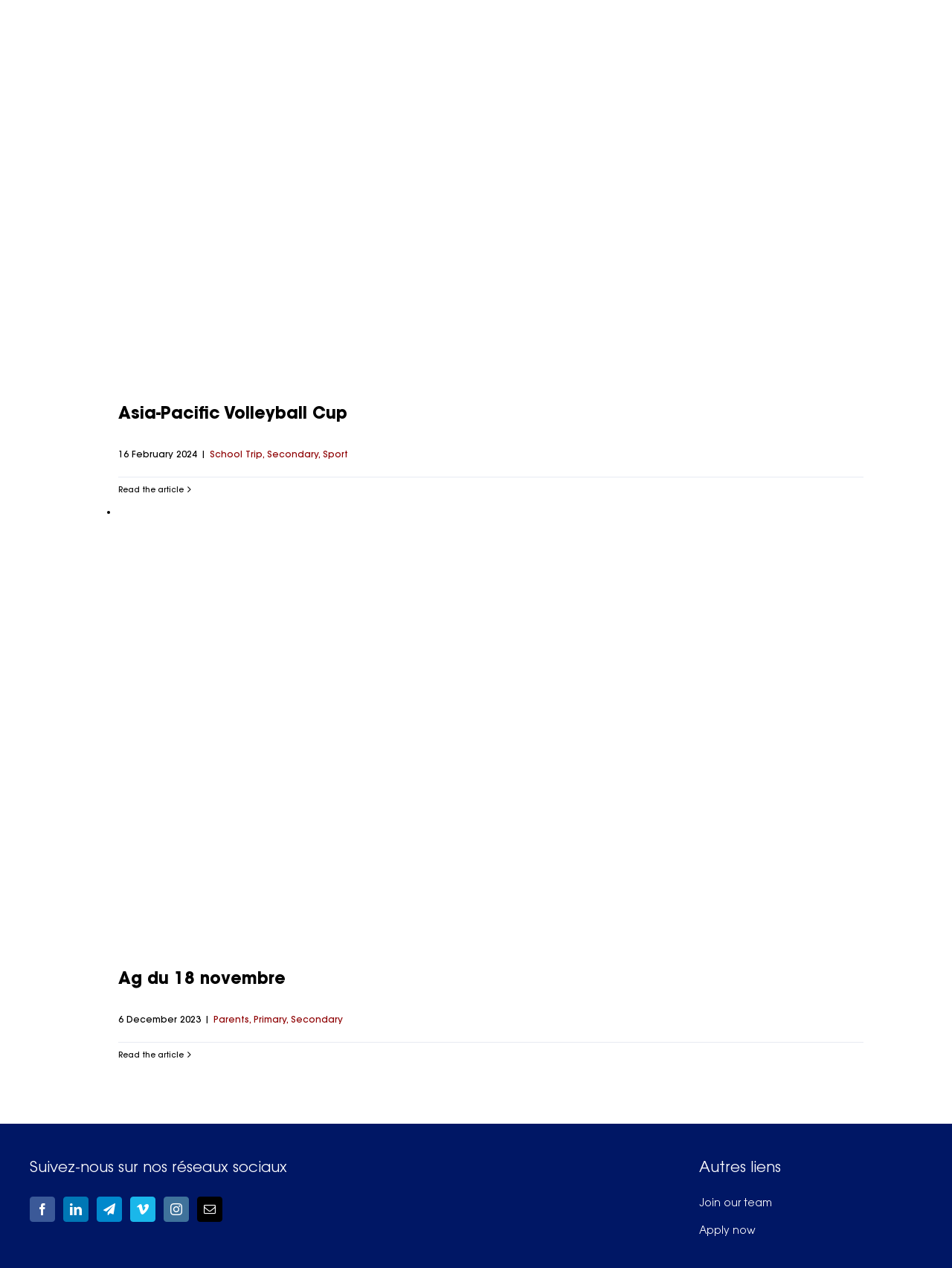From the webpage screenshot, predict the bounding box of the UI element that matches this description: "Read the article".

[0.124, 0.83, 0.193, 0.836]